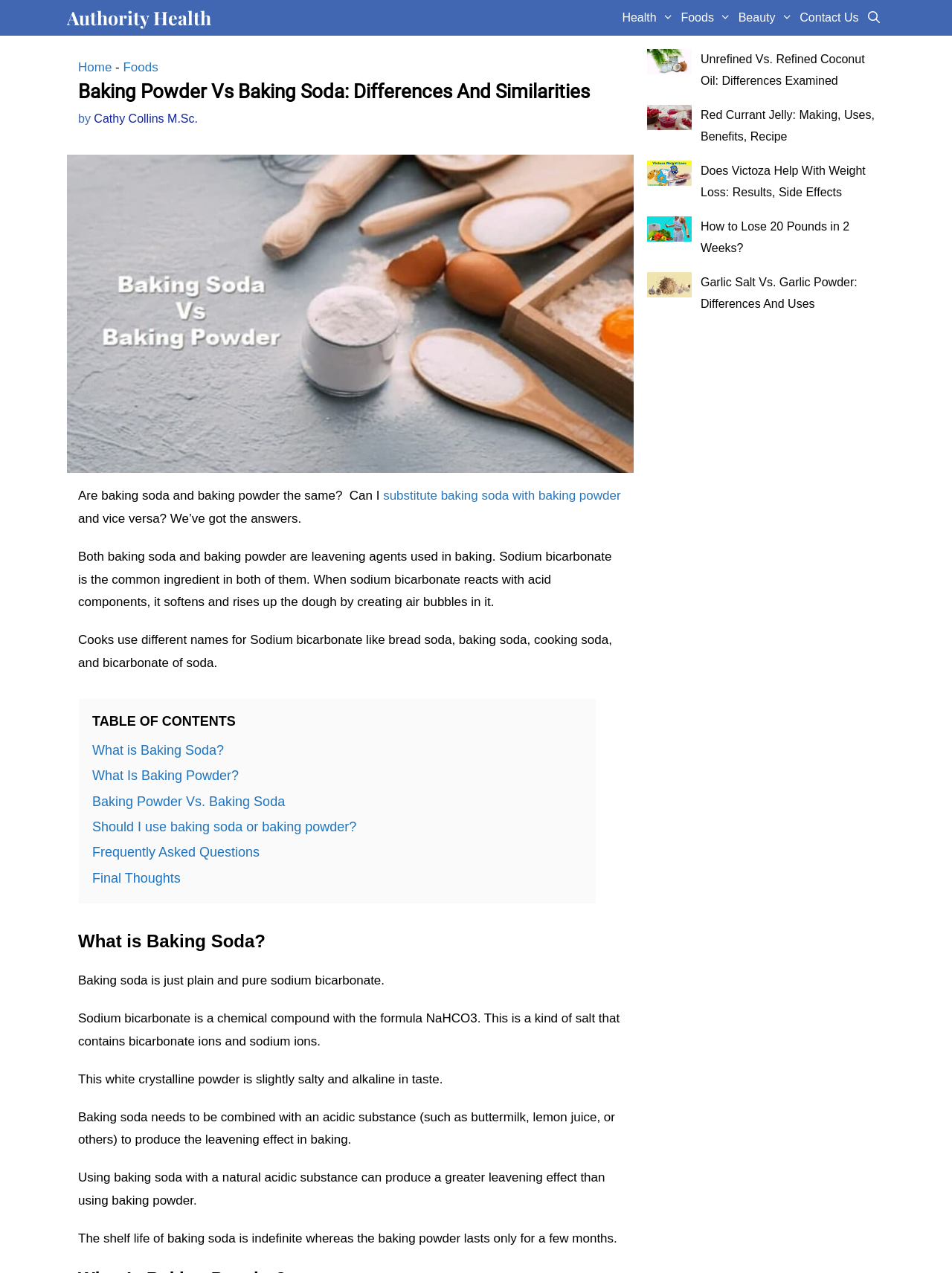Determine the bounding box coordinates of the clickable area required to perform the following instruction: "Search for 'substitute baking soda with baking powder'". The coordinates should be represented as four float numbers between 0 and 1: [left, top, right, bottom].

[0.402, 0.384, 0.652, 0.395]